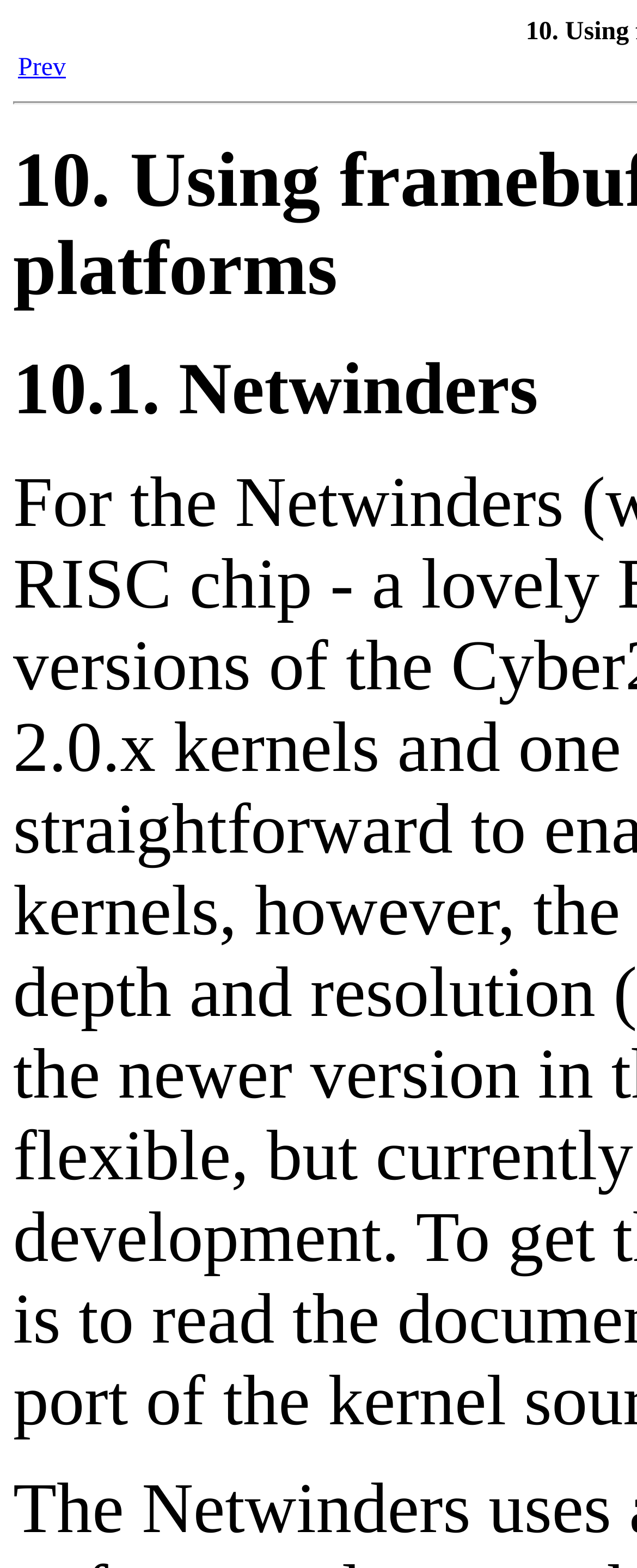Identify the bounding box of the UI component described as: "Uncategorized".

None